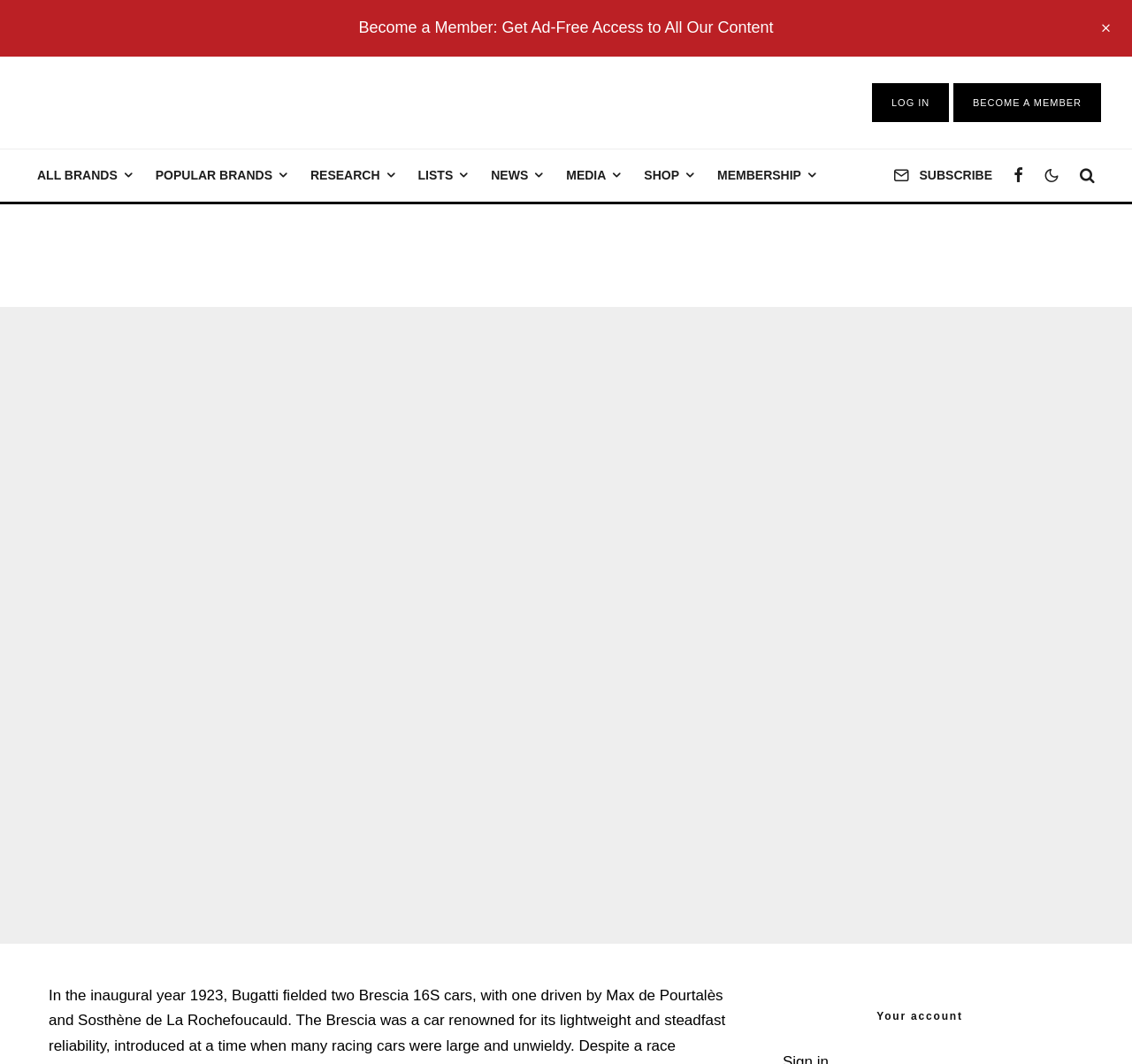Respond with a single word or phrase to the following question:
What is the name of the author of the article 'Bugatti at the 24 hours of Le Mans'?

Mark Smeyers